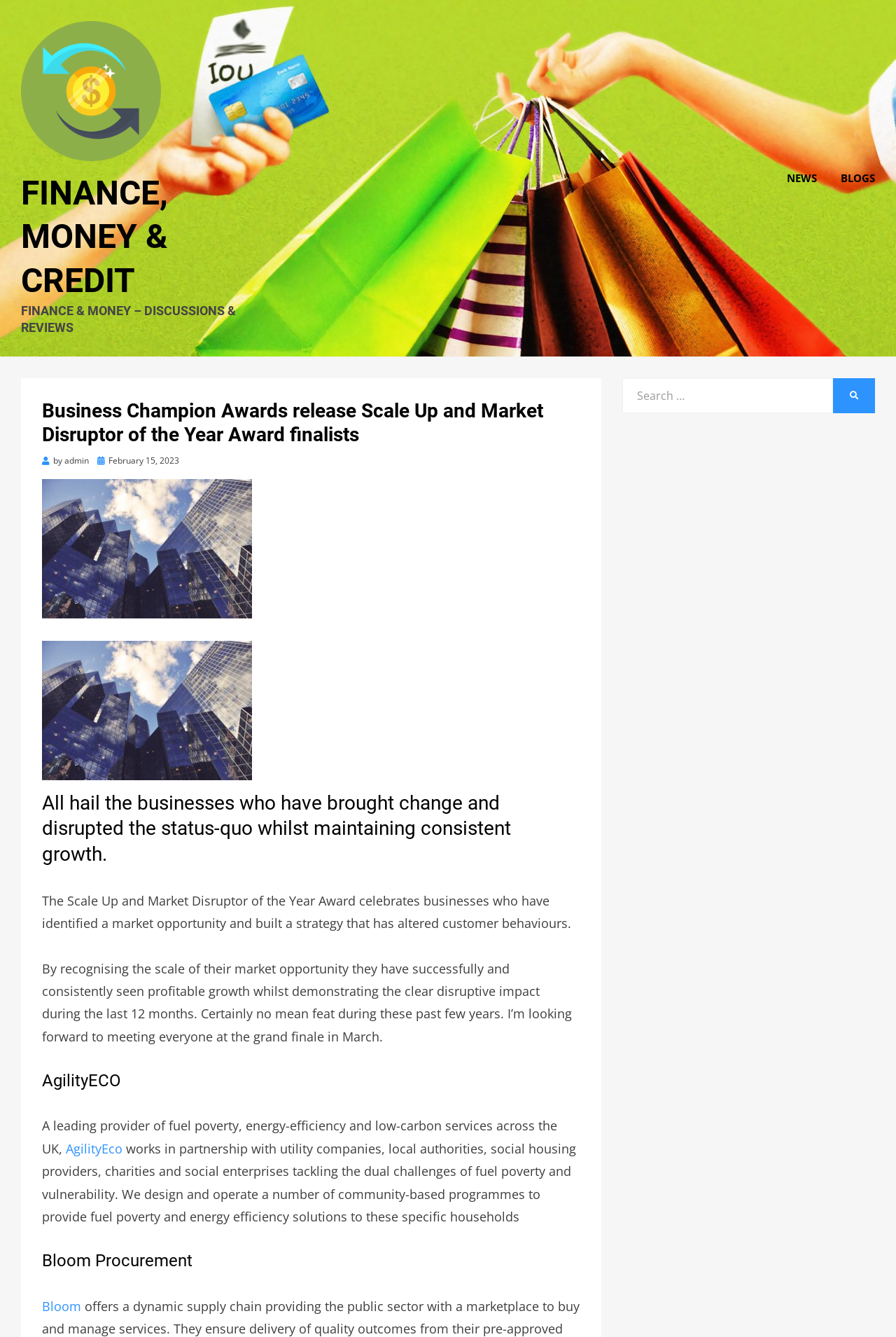Please identify the bounding box coordinates of the element's region that I should click in order to complete the following instruction: "Read the 'BLOGS' section". The bounding box coordinates consist of four float numbers between 0 and 1, i.e., [left, top, right, bottom].

[0.925, 0.126, 0.977, 0.14]